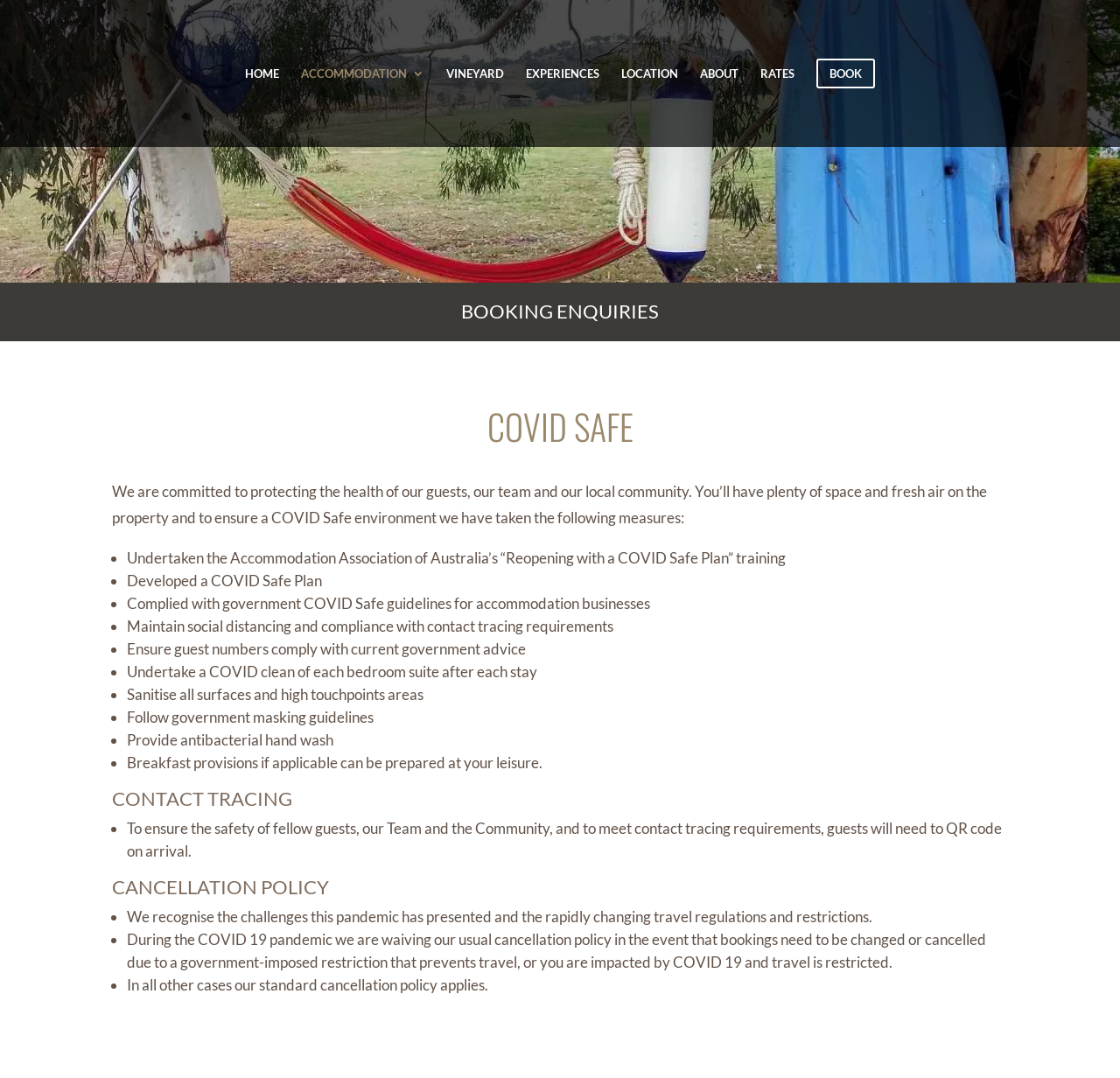What measures have been taken to ensure a COVID Safe environment? Observe the screenshot and provide a one-word or short phrase answer.

Several measures